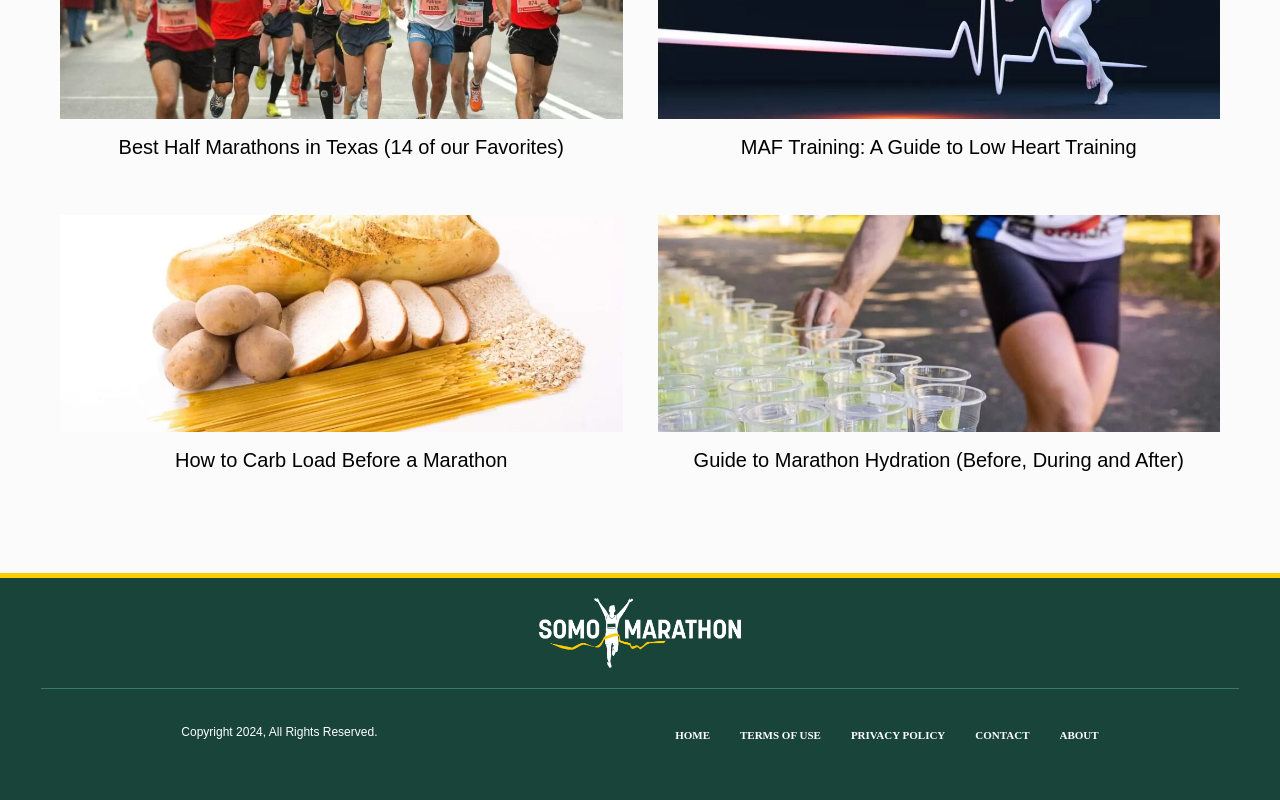Please identify the bounding box coordinates of the clickable region that I should interact with to perform the following instruction: "Go to the home page". The coordinates should be expressed as four float numbers between 0 and 1, i.e., [left, top, right, bottom].

[0.527, 0.905, 0.555, 0.932]